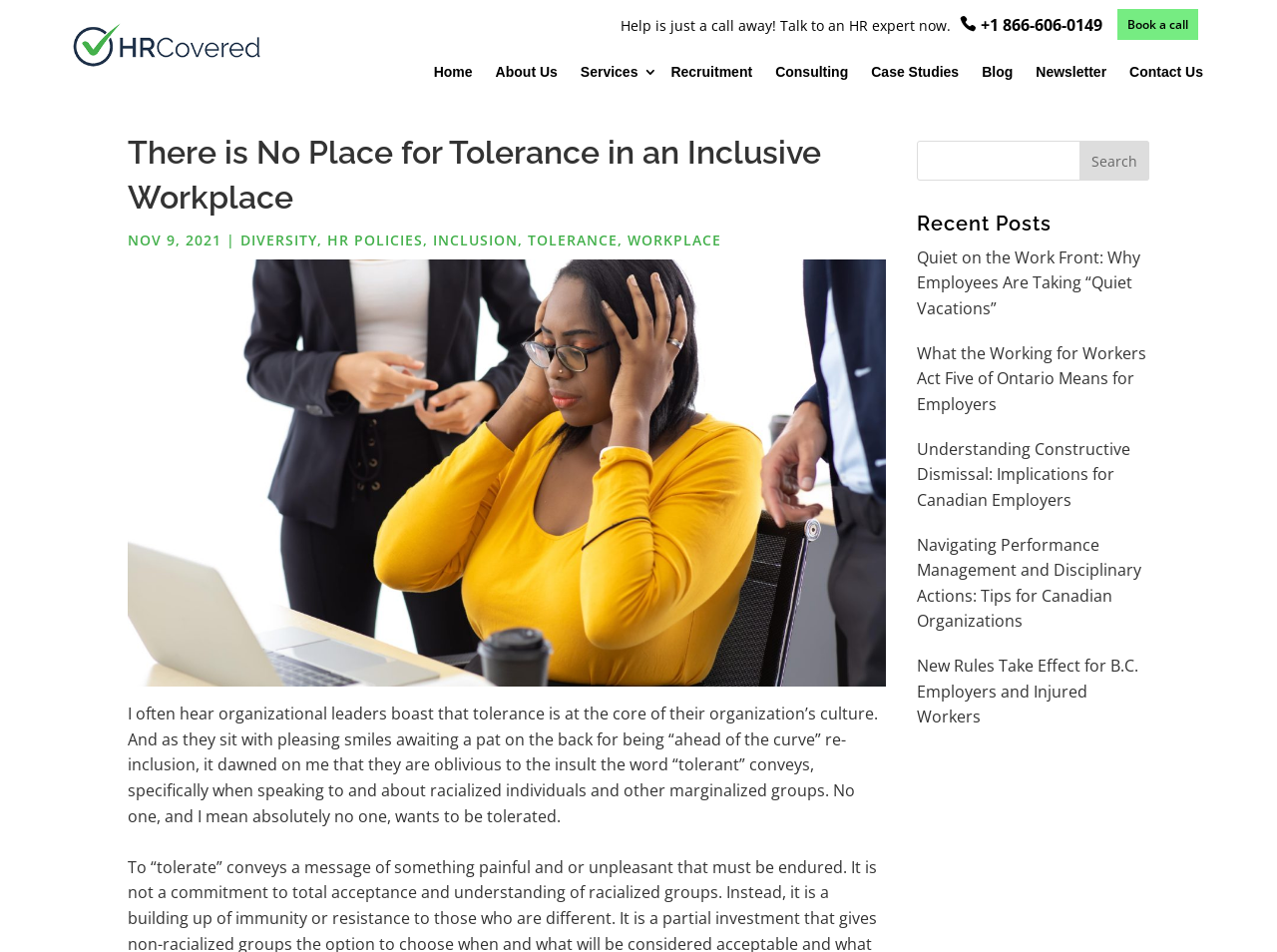How many recent posts are listed on this webpage?
Can you provide a detailed and comprehensive answer to the question?

The webpage has a section titled 'Recent Posts' which lists 5 recent posts with their titles and links.